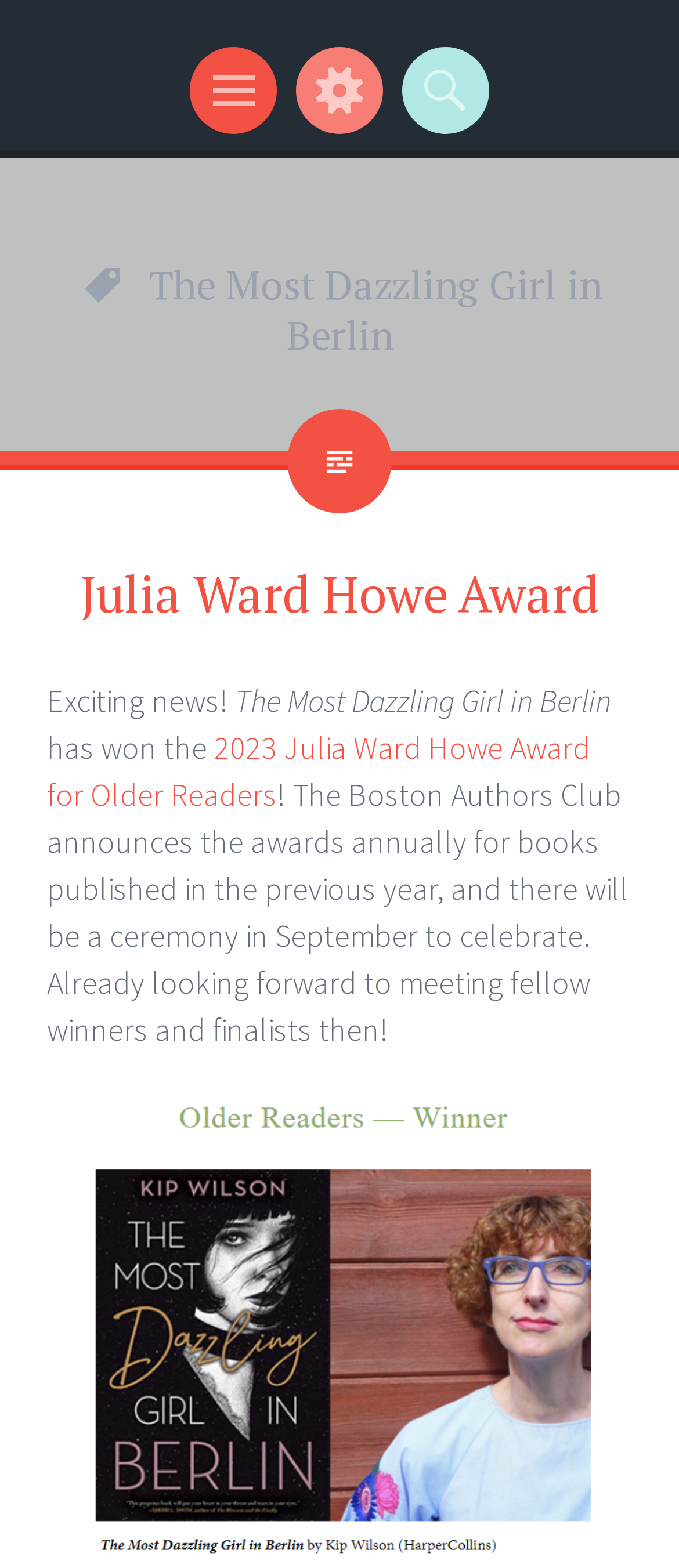Generate a comprehensive description of the webpage content.

The webpage is about Kip Wilson Writes, with a focus on the archives of "The Most Dazzling Girl in Berlin". At the top, there is a heading "Kip Wilson Writes" which is also a link. Below it, there are three generic elements: "Menu", "Widgets", and "Search", aligned horizontally.

The main content area has a header section with a heading "The Most Dazzling Girl in Berlin" and a smaller heading "Julia Ward Howe Award" below it. The "Julia Ward Howe Award" heading is also a link. There are three static text elements: "Exciting news!", "The Most Dazzling Girl in Berlin", and "has won the". 

A link "2023 Julia Ward Howe Award for Older Readers" is placed below the "has won the" text. A longer static text element follows, describing the award and the upcoming ceremony. At the very bottom, there is an empty link.